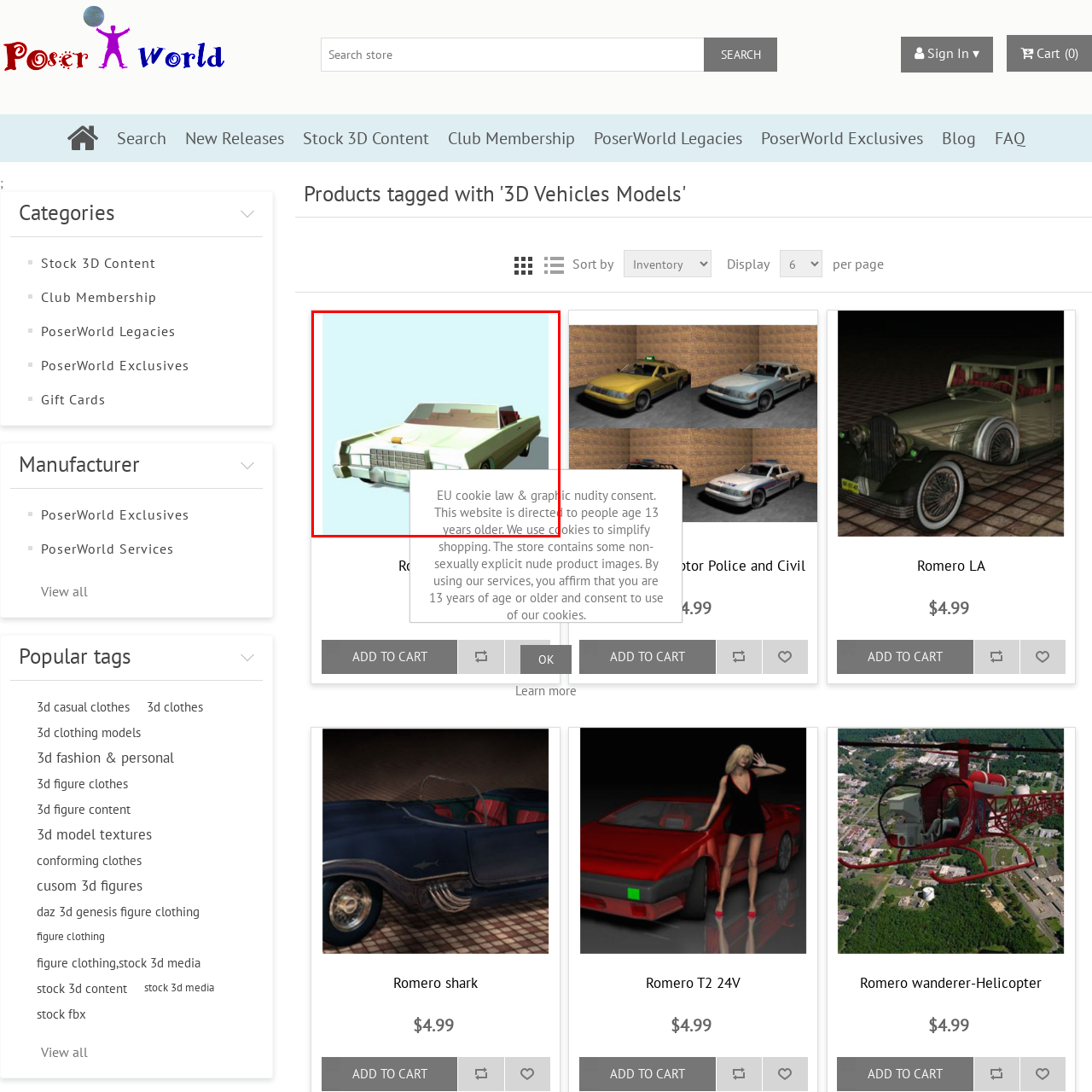Focus on the image within the purple boundary, What software is the 3D model compatible with? 
Answer briefly using one word or phrase.

Poser and DAZ 3D Studio